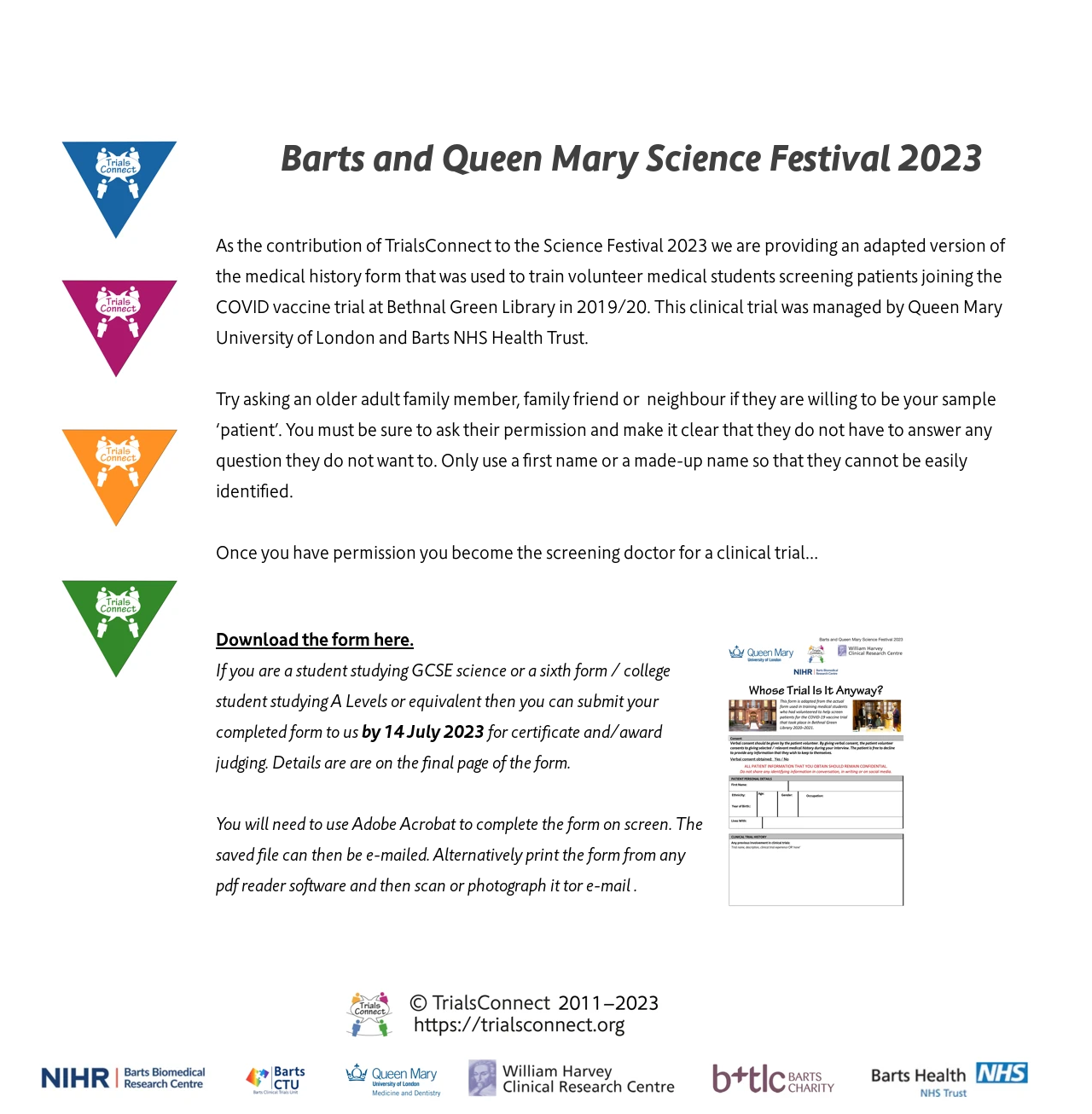What is the purpose of the medical history form?
Please answer the question with a detailed response using the information from the screenshot.

The medical history form is provided as part of the TrialsConnect contribution to the Science Festival 2023, and it was originally used to train volunteer medical students screening patients joining the COVID vaccine trial at Bethnal Green Library in 2019/20. The form is now adapted for students to use as a simulation exercise.